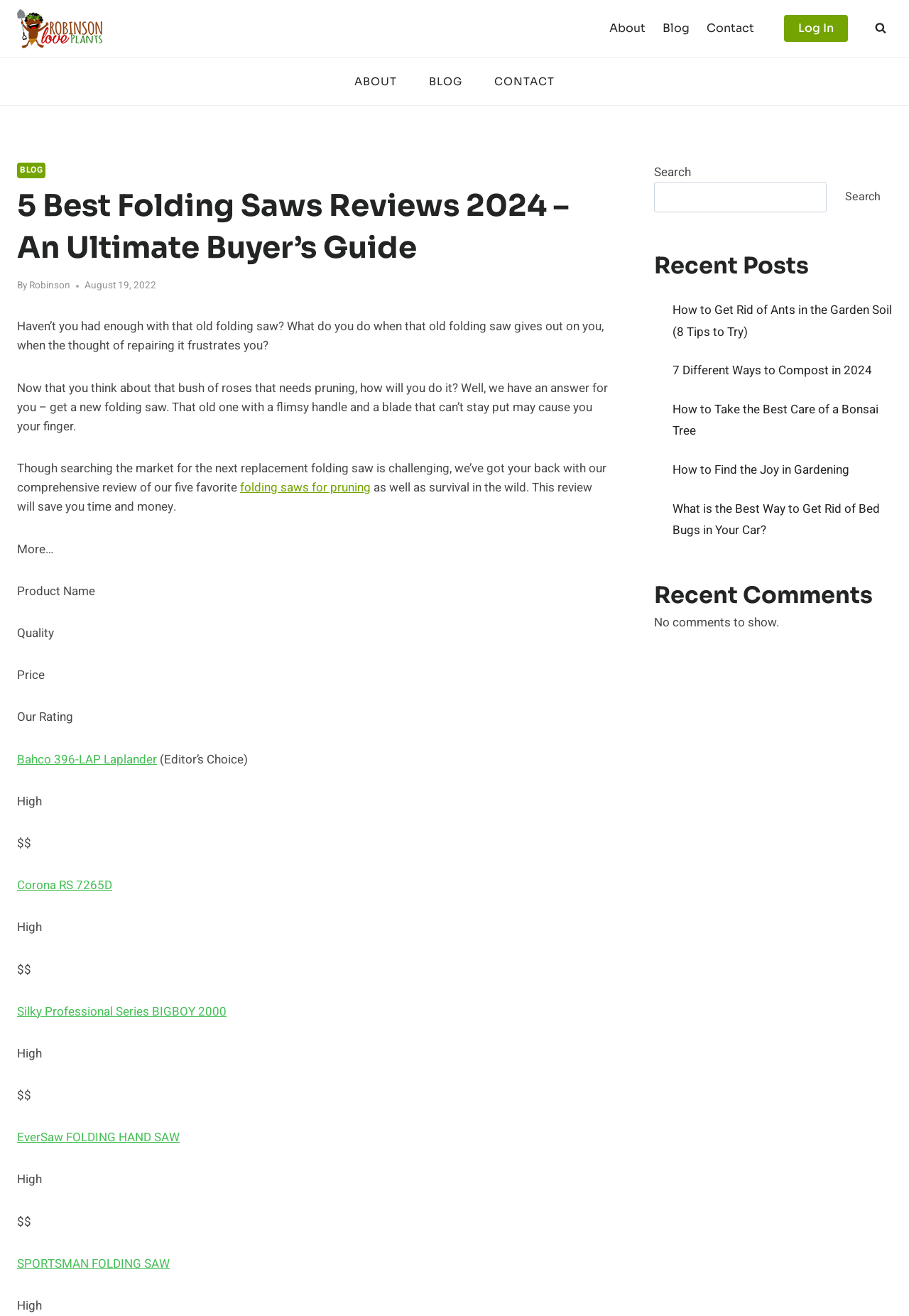Identify the bounding box for the UI element that is described as follows: "Corona RS 7265D".

[0.019, 0.666, 0.123, 0.68]